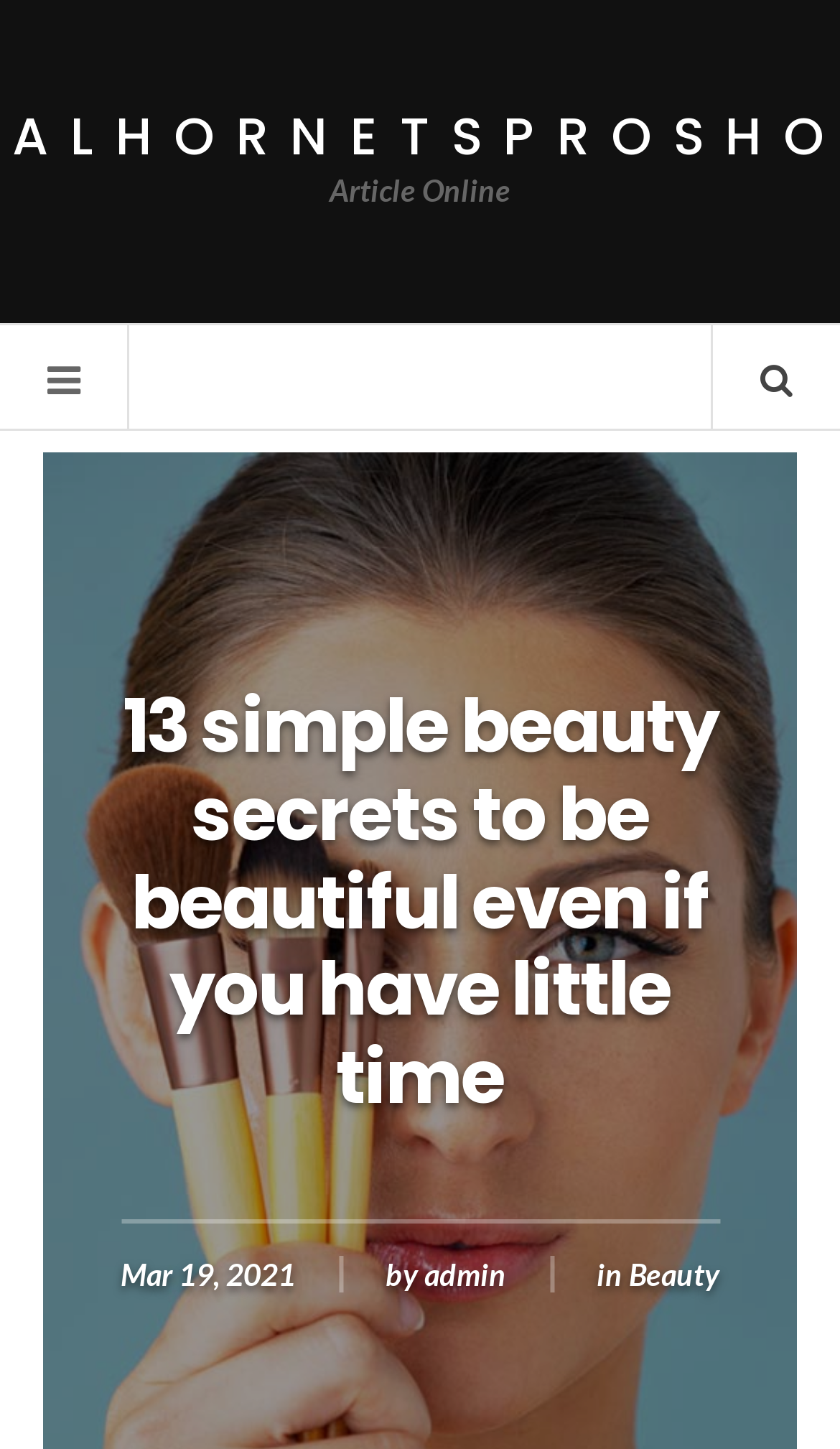Respond to the following query with just one word or a short phrase: 
Who is the author of the article?

admin